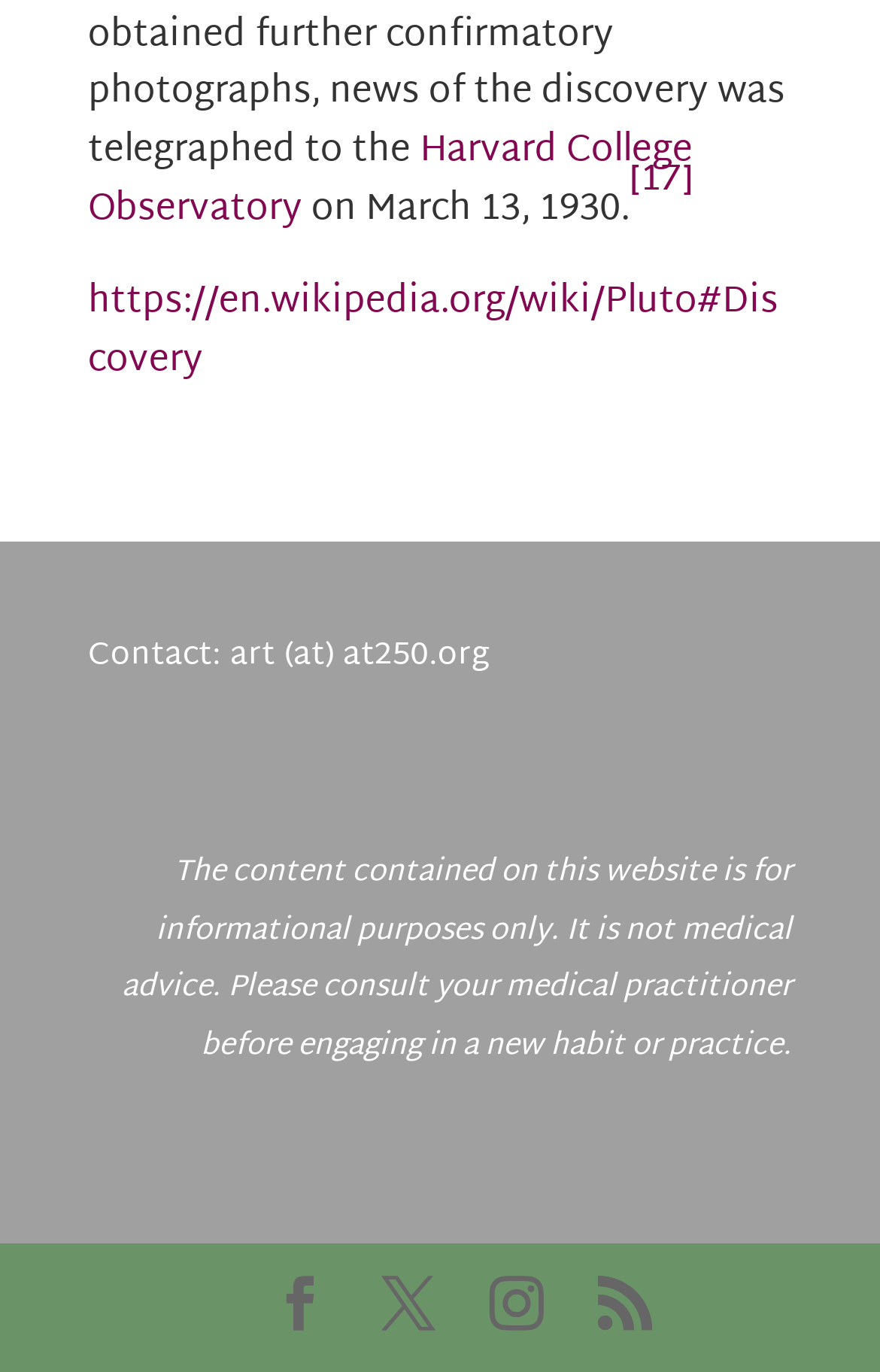Can you specify the bounding box coordinates for the region that should be clicked to fulfill this instruction: "Contact the website owner".

[0.1, 0.457, 0.556, 0.498]